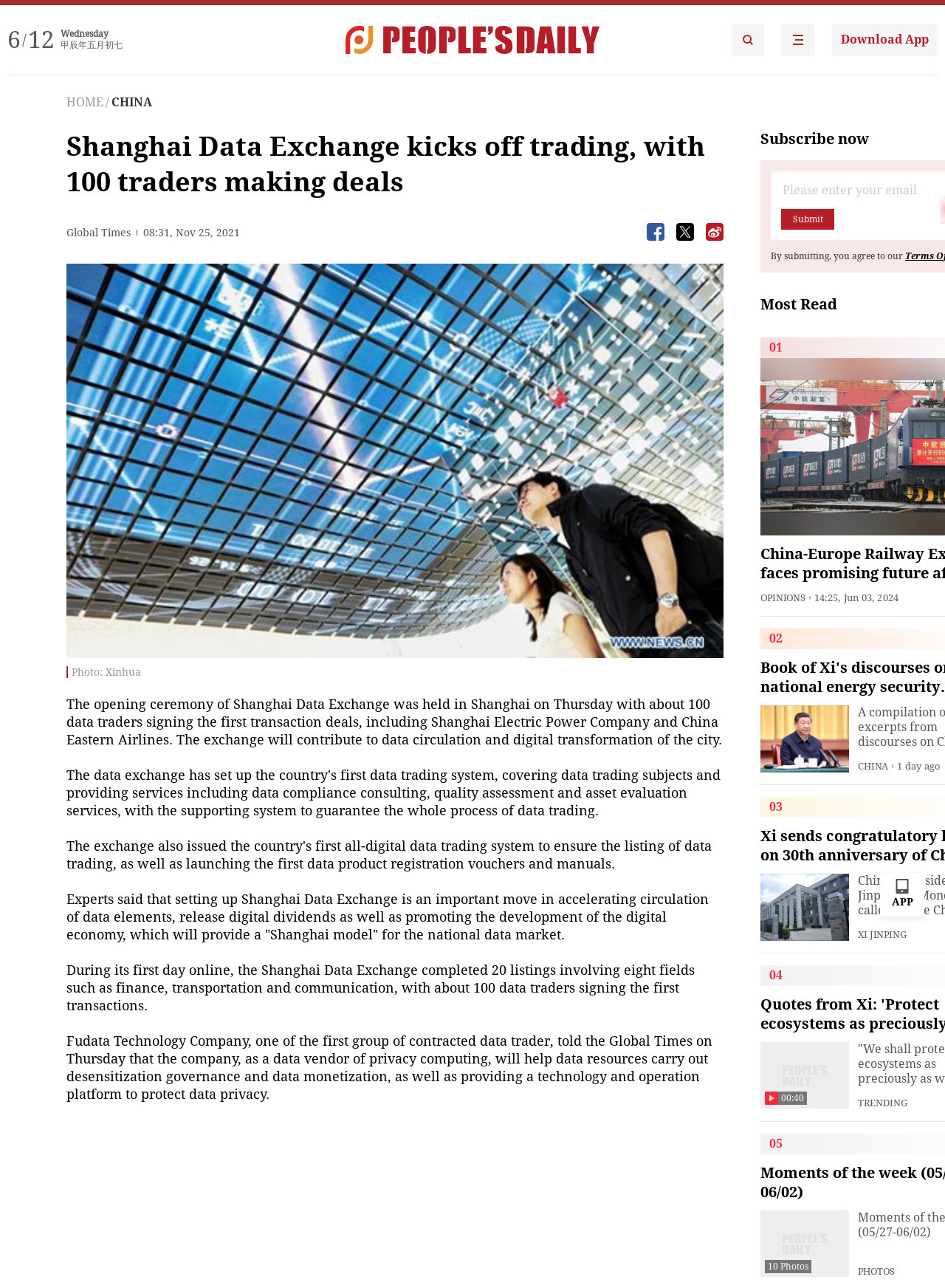What is the purpose of Shanghai Data Exchange according to experts?
Please give a detailed and elaborate answer to the question based on the image.

I found the purpose of Shanghai Data Exchange by reading the text 'Experts said that setting up Shanghai Data Exchange is an important move in accelerating circulation of data elements, release digital dividends as well as promoting the development of the digital economy...'.